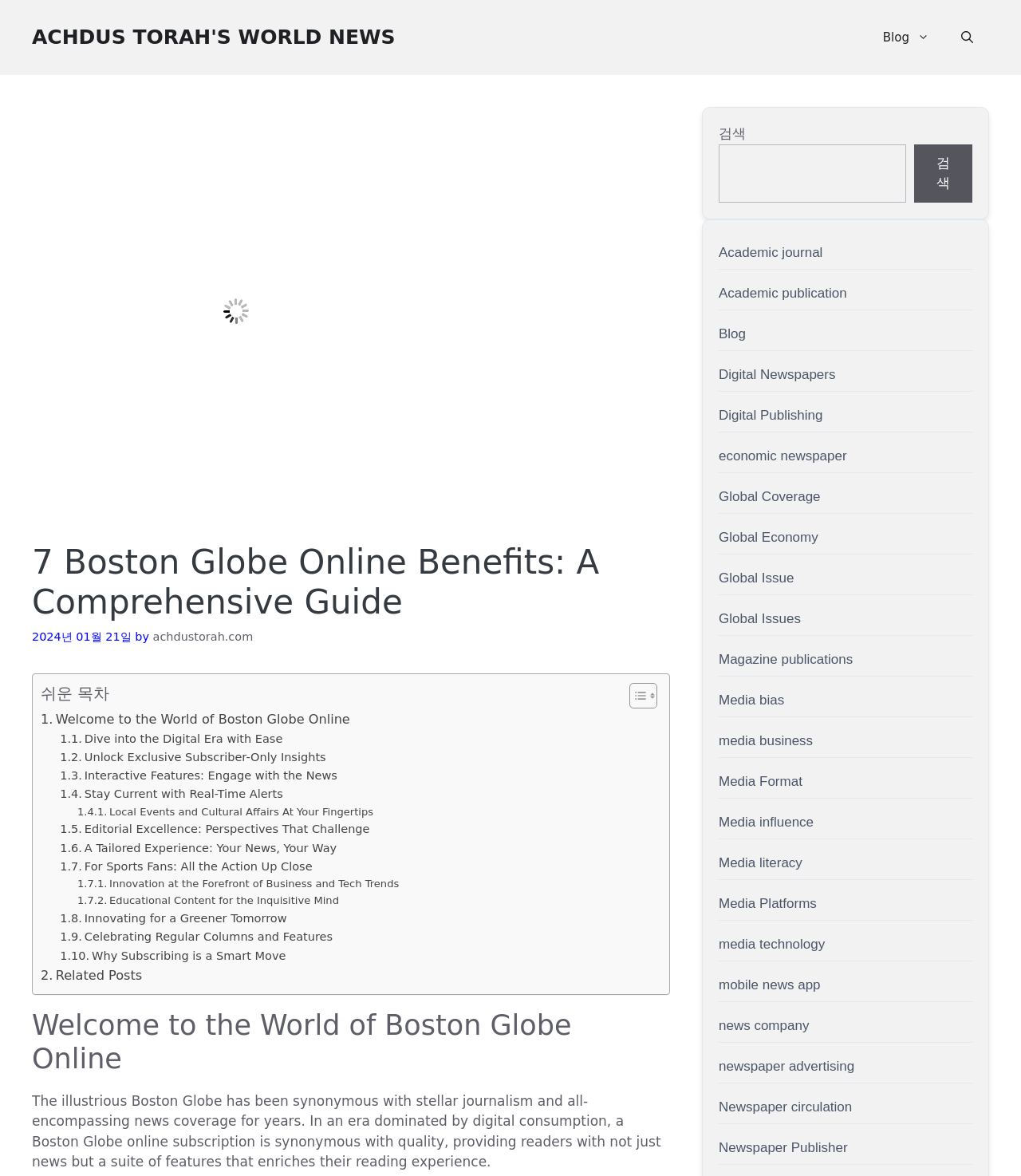What is the author of the article?
Provide an in-depth and detailed explanation in response to the question.

I found the answer by looking at the link element with the text 'achdustorah.com' which is a child of the 'Content' header element and is preceded by the text 'by'.